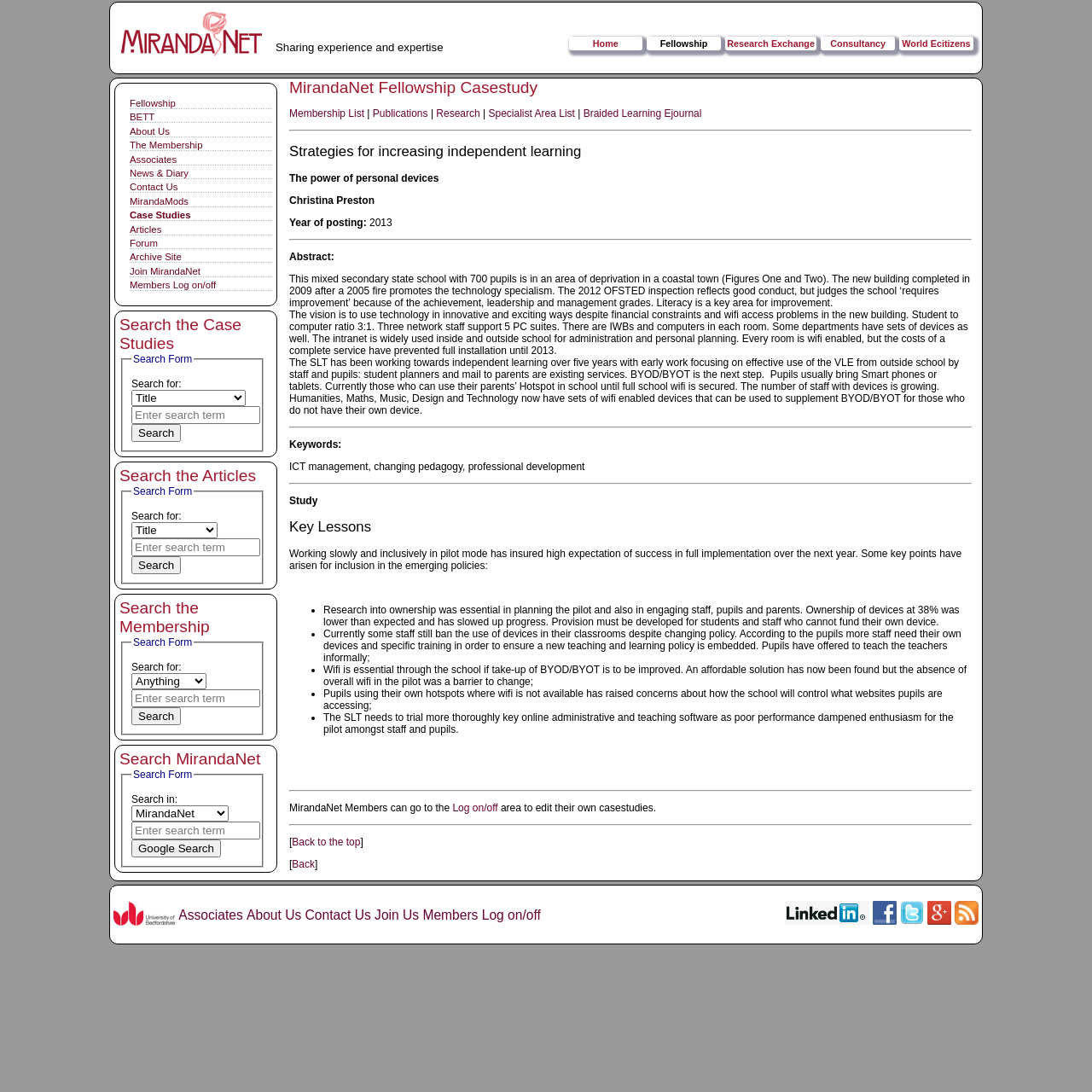Predict the bounding box of the UI element based on the description: "parent_node: Search for: name="search" value="Search"". The coordinates should be four float numbers between 0 and 1, formatted as [left, top, right, bottom].

[0.12, 0.389, 0.166, 0.405]